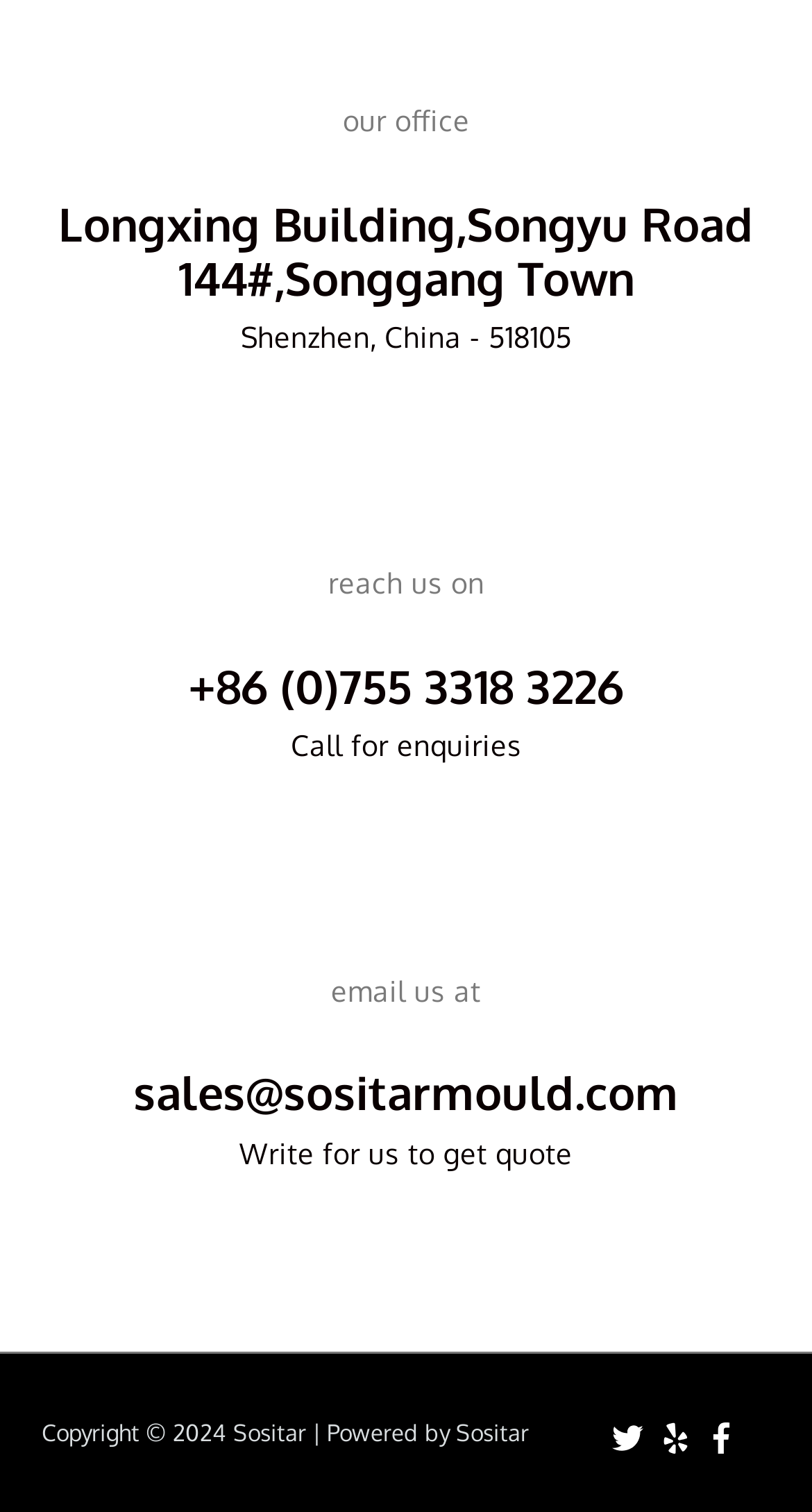Give a one-word or short phrase answer to the question: 
What is the email address for sales?

sales@sositarmould.com